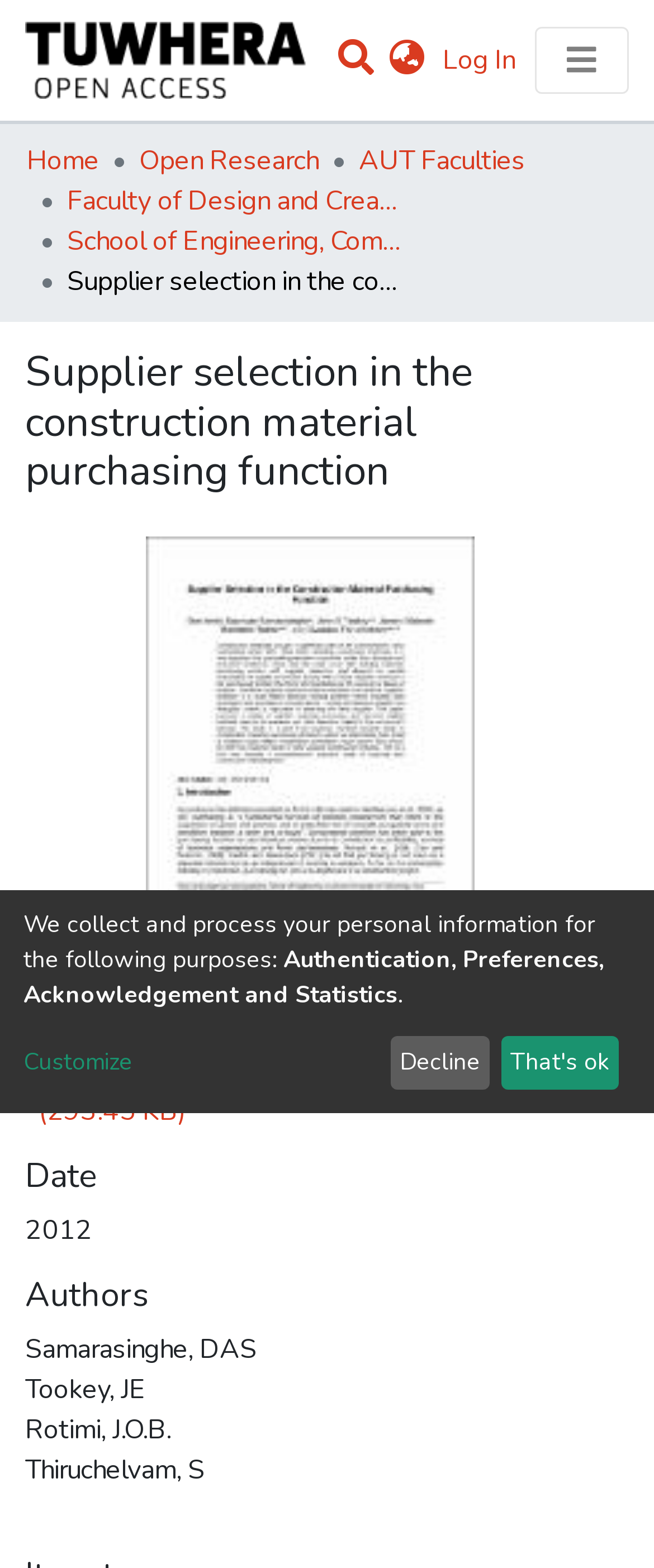What is the purpose of collecting personal information? Observe the screenshot and provide a one-word or short phrase answer.

Authentication, Preferences, Acknowledgement and Statistics